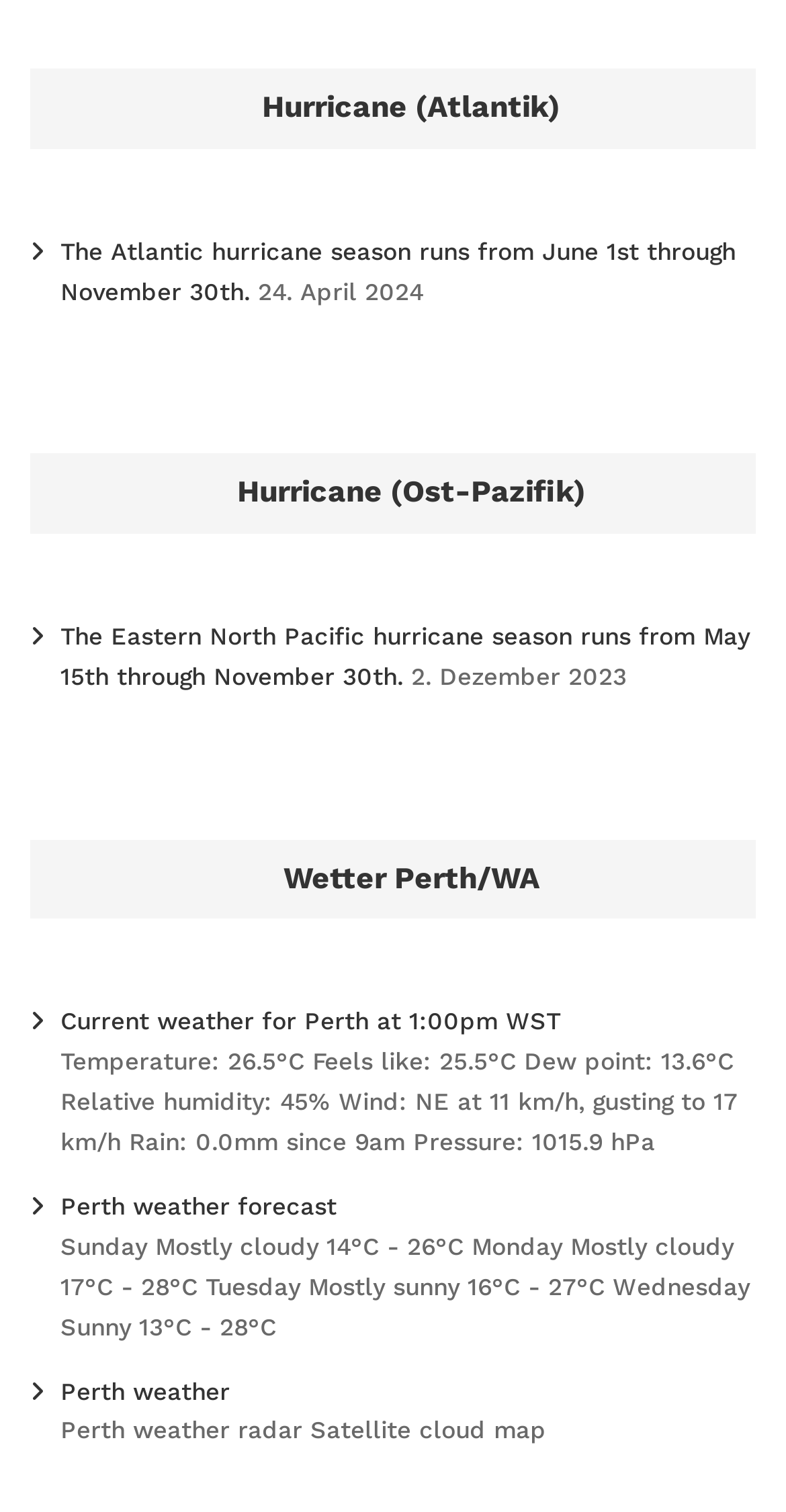What is the wind direction in Perth?
Using the image, elaborate on the answer with as much detail as possible.

I looked for the text that mentions 'Wind' and found the static text 'Temperature: 26.5°C Feels like: 25.5°C Dew point: 13.6°C Relative humidity: 45% Wind: NE at 11 km/h, gusting to 17 km/h Rain: 0.0mm since 9am Pressure: 1015.9 hPa'. The wind direction in Perth is NE.